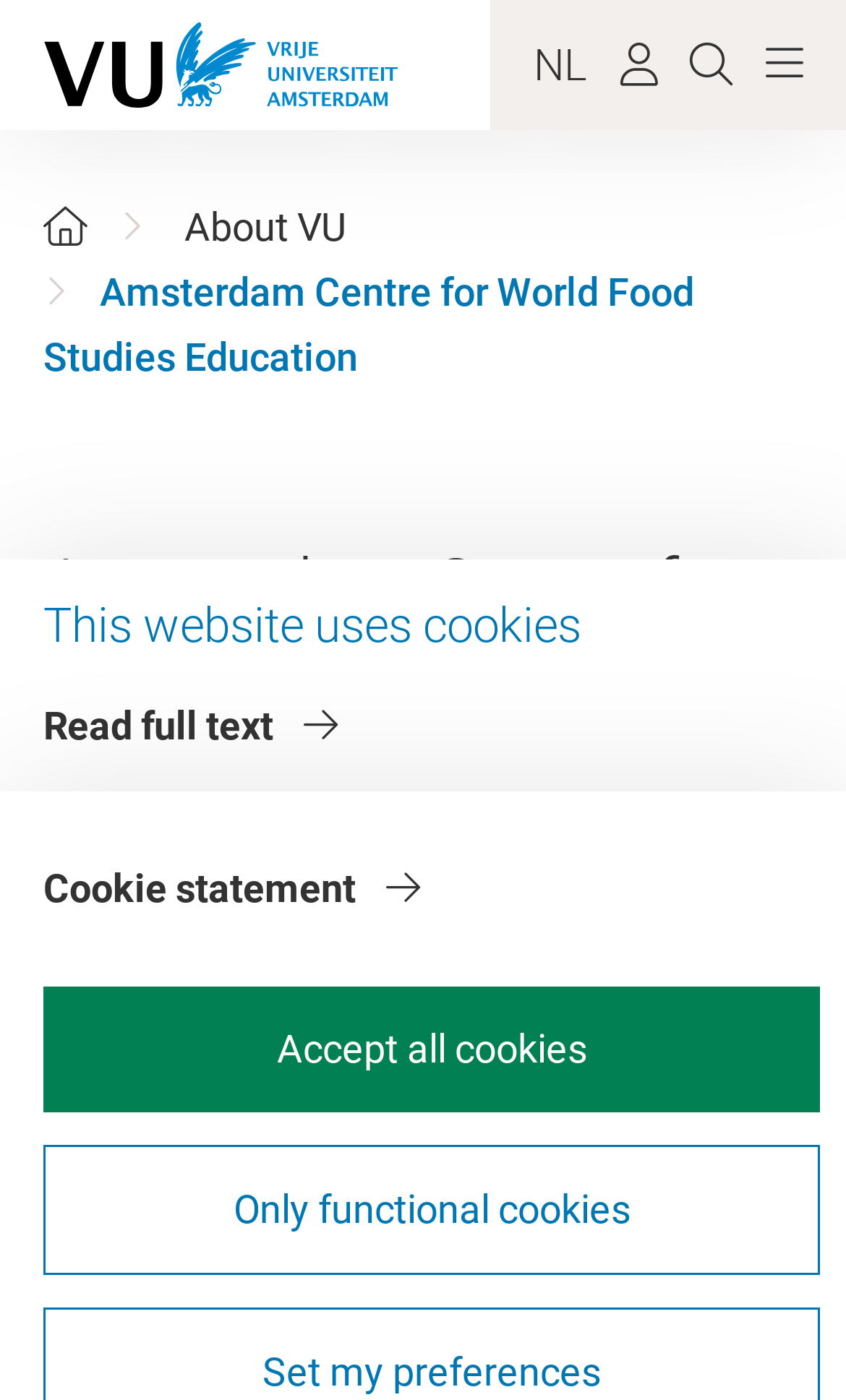Please answer the following question using a single word or phrase: 
What is the purpose of the breadcrumb navigation?

To navigate through the website